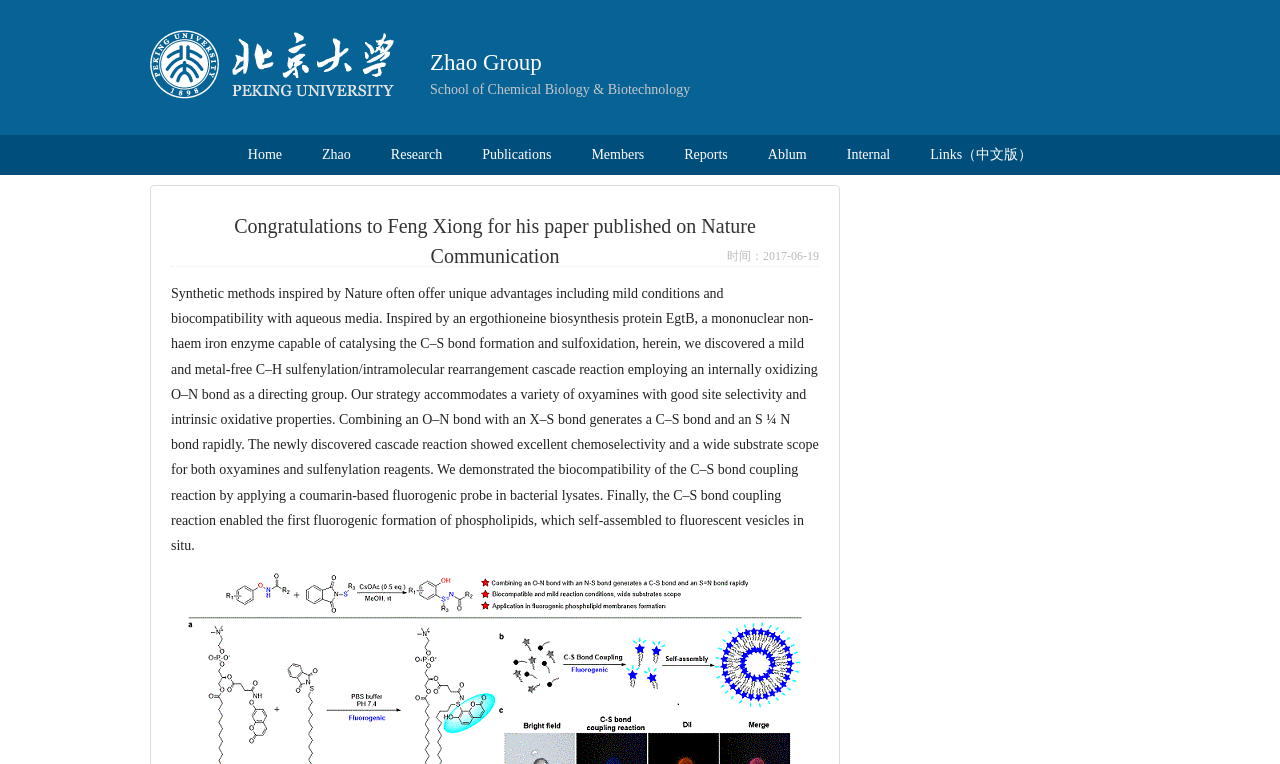Refer to the screenshot and give an in-depth answer to this question: What is the date mentioned in the webpage?

I found the answer by looking at the static text element with the bounding box coordinates [0.568, 0.326, 0.64, 0.344], which contains the text '时间：2017-06-19'.